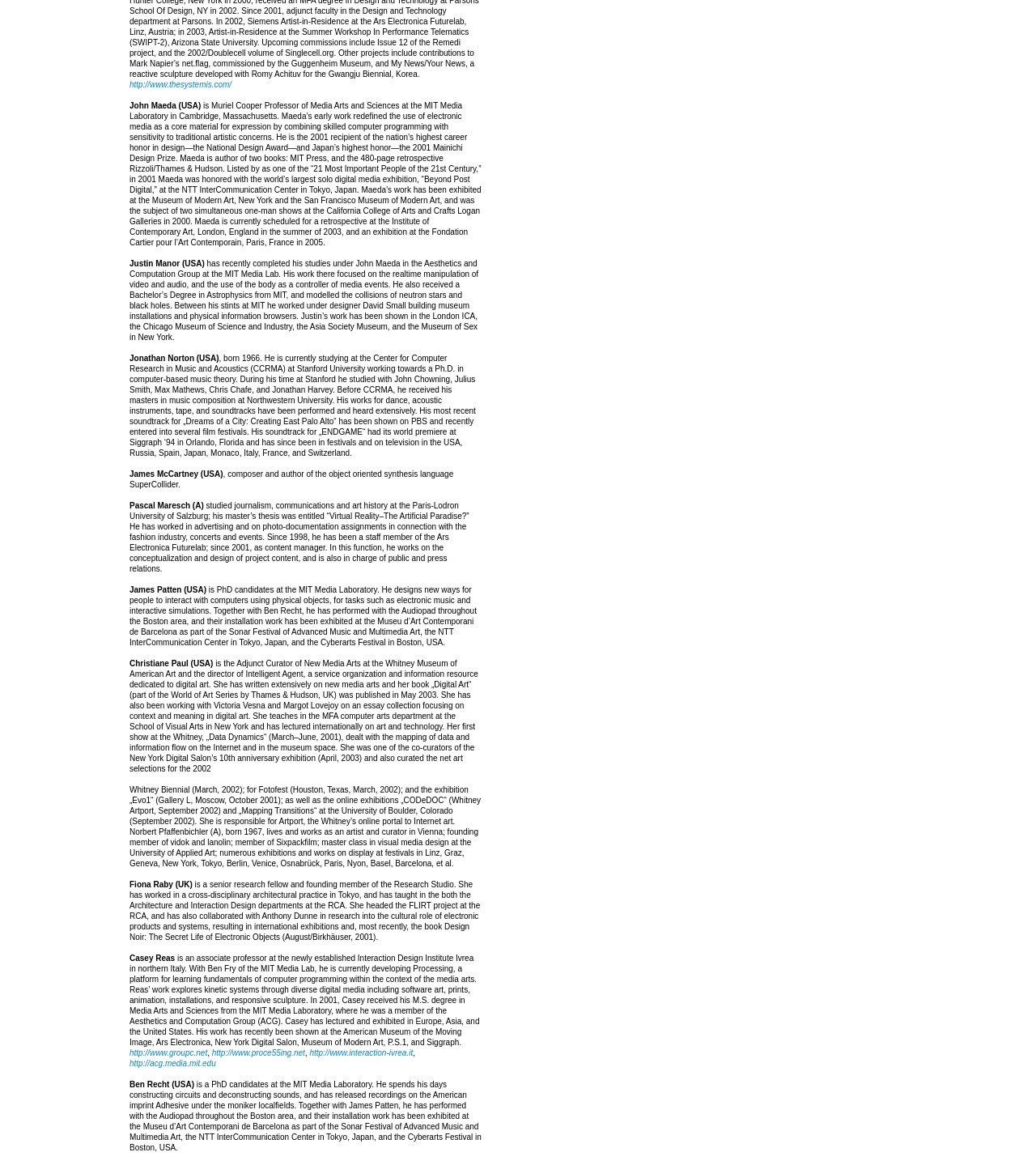What is the name of the institution where Casey Reas is an associate professor?
Please interpret the details in the image and answer the question thoroughly.

I found the StaticText element that contains the text 'Casey Reas is an associate professor at the newly established Interaction Design Institute Ivrea in northern Italy.' This indicates that Casey Reas is an associate professor at the Interaction Design Institute Ivrea.